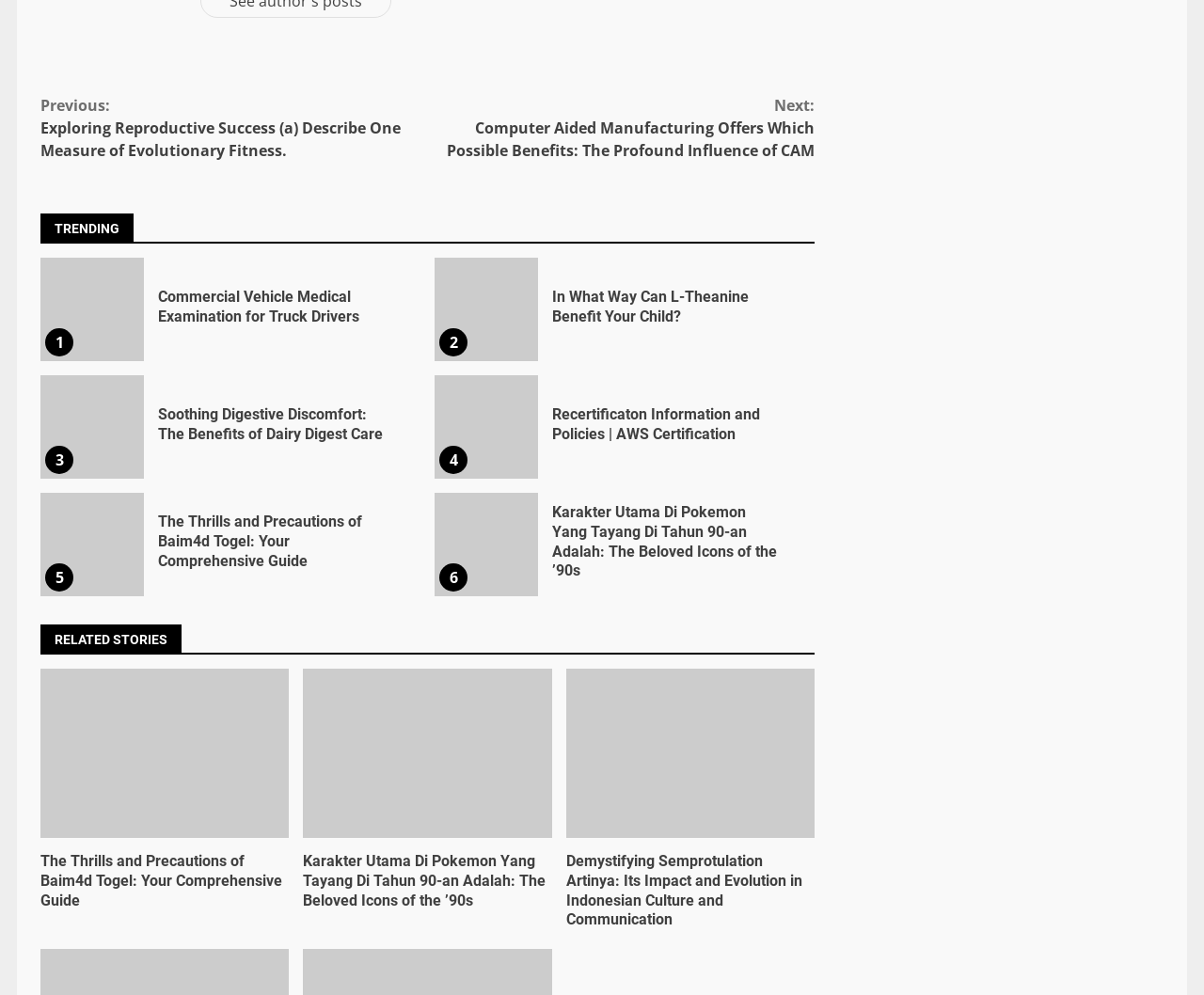Provide a one-word or one-phrase answer to the question:
What is the title of the last related story?

Demystifying Semprotulation Artinya: Its Impact and Evolution in Indonesian Culture and Communication